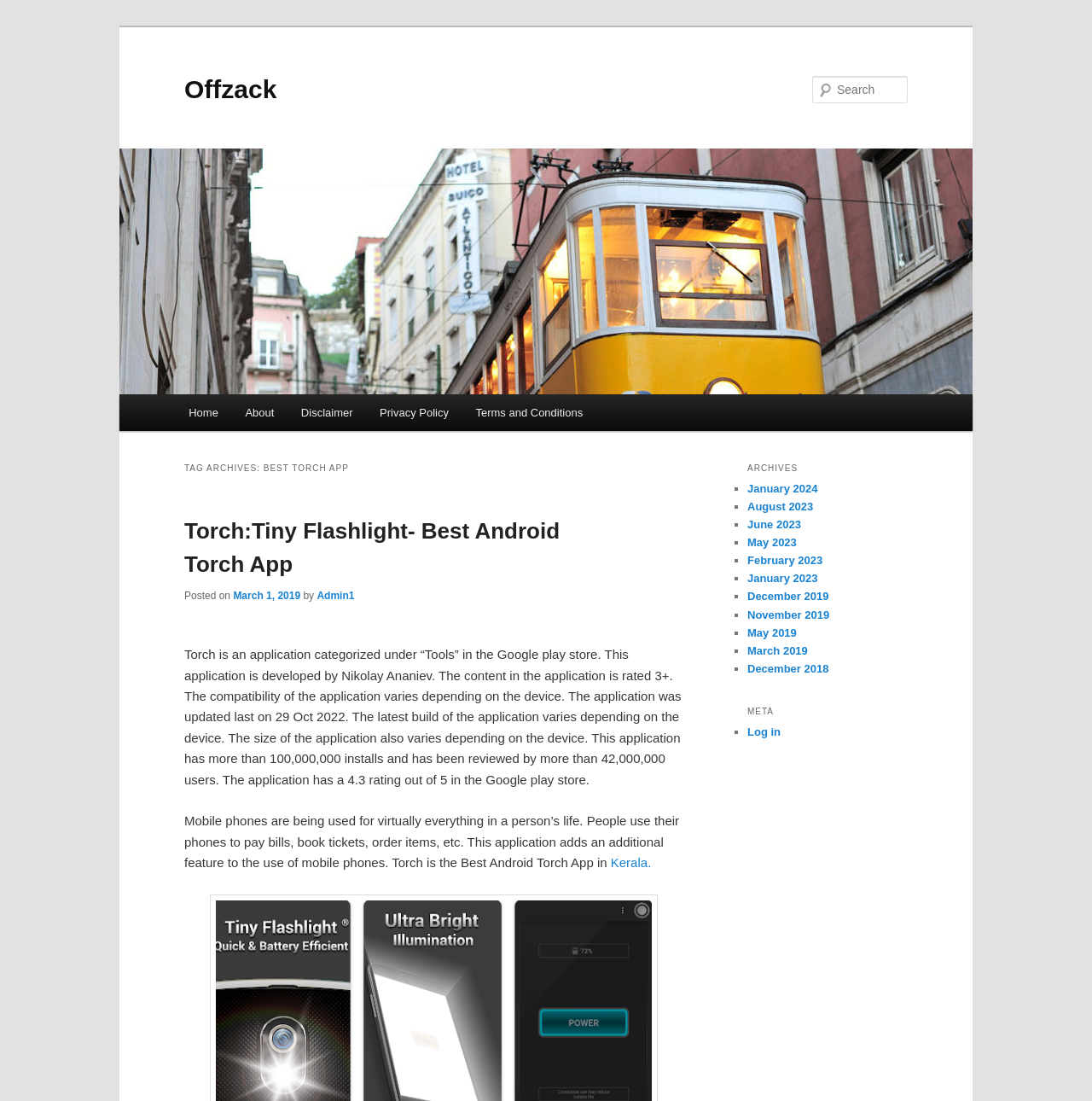Determine the bounding box coordinates of the clickable region to follow the instruction: "Search for something".

[0.744, 0.069, 0.831, 0.094]